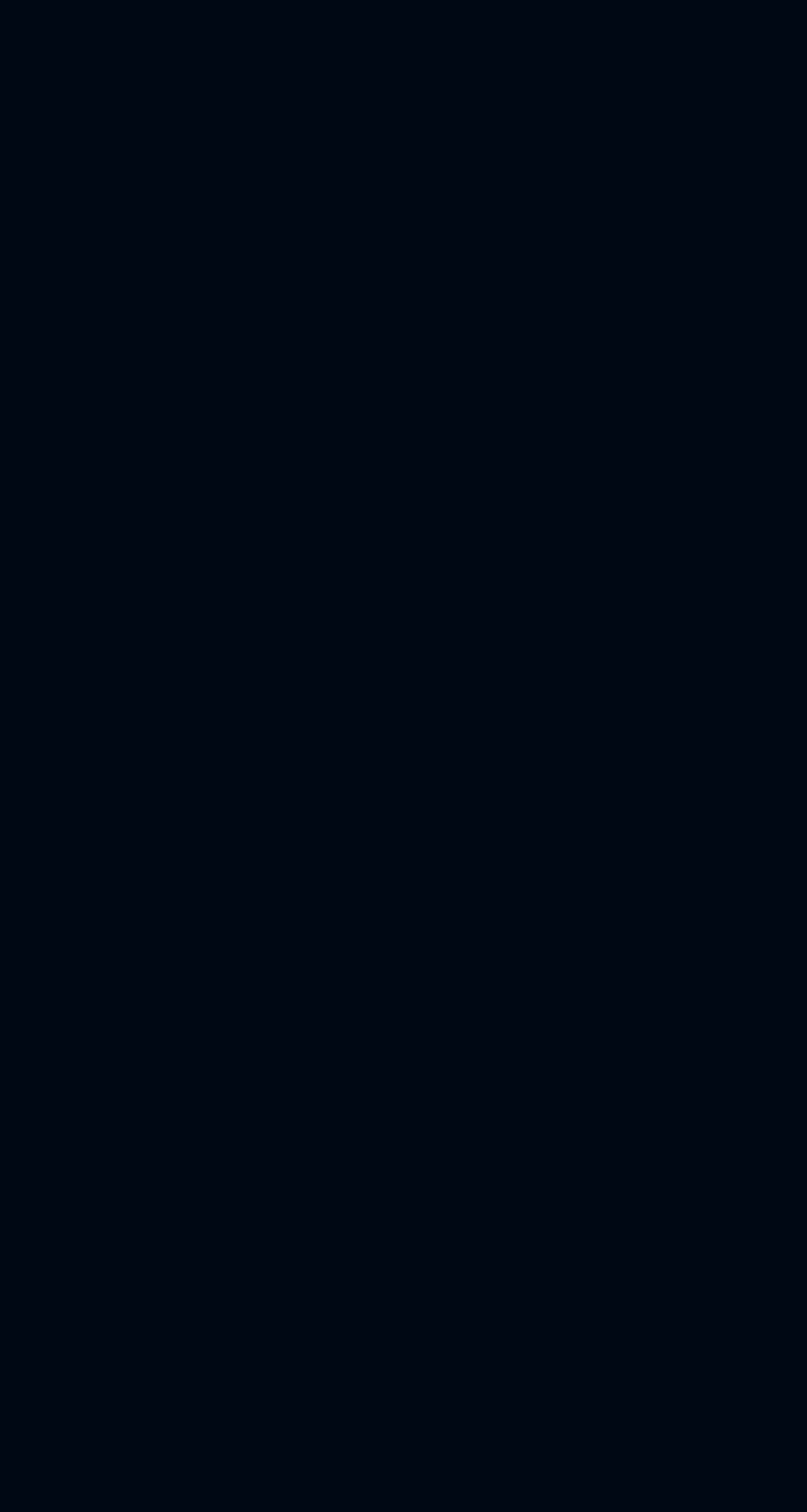Answer the question briefly using a single word or phrase: 
What is the category with the most items?

Featured